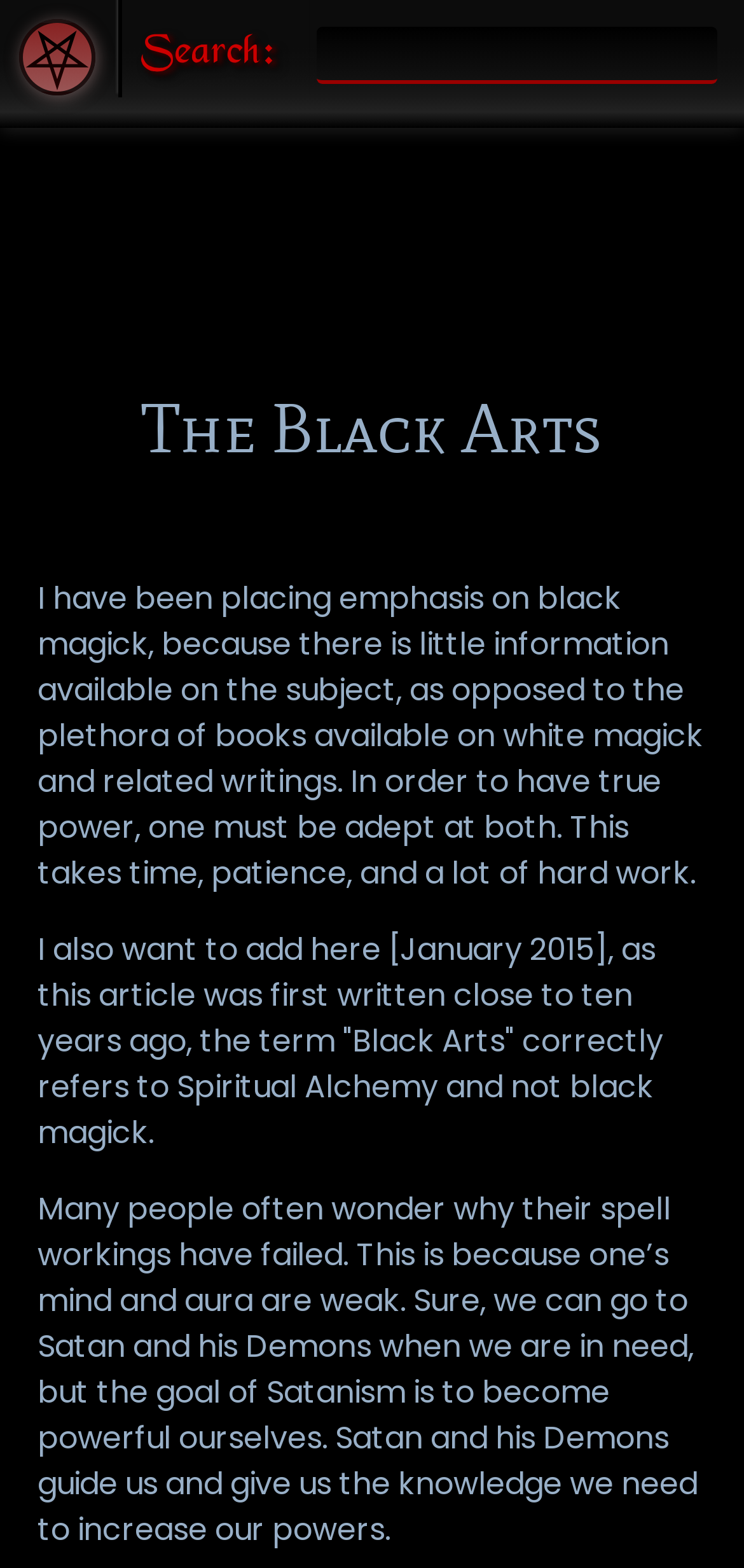What is the relationship between Satan and his Demons? Based on the screenshot, please respond with a single word or phrase.

Guiding and giving knowledge